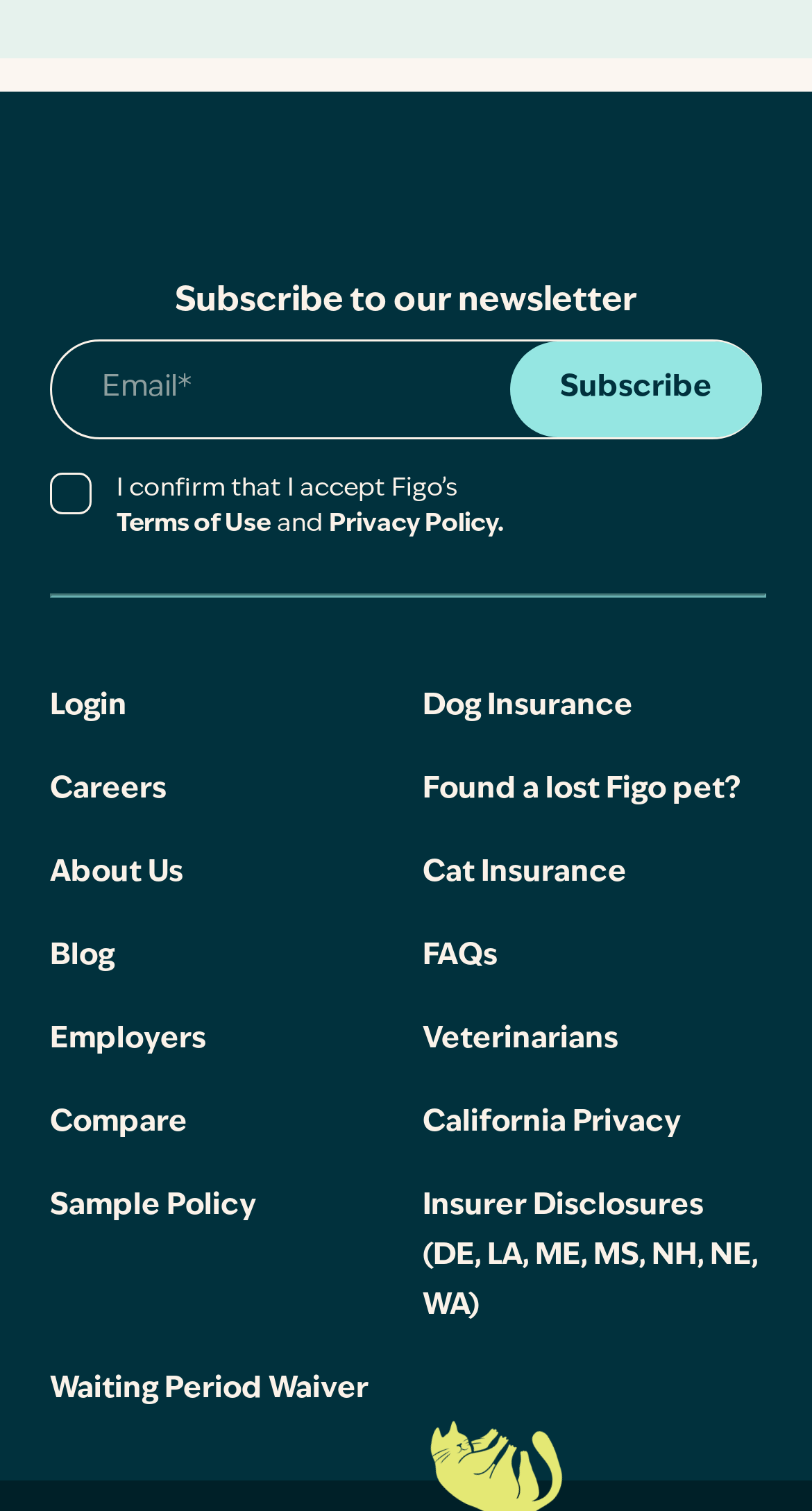Please identify the bounding box coordinates of the element on the webpage that should be clicked to follow this instruction: "Click on the Figo logo". The bounding box coordinates should be given as four float numbers between 0 and 1, formatted as [left, top, right, bottom].

[0.35, 0.093, 0.65, 0.155]